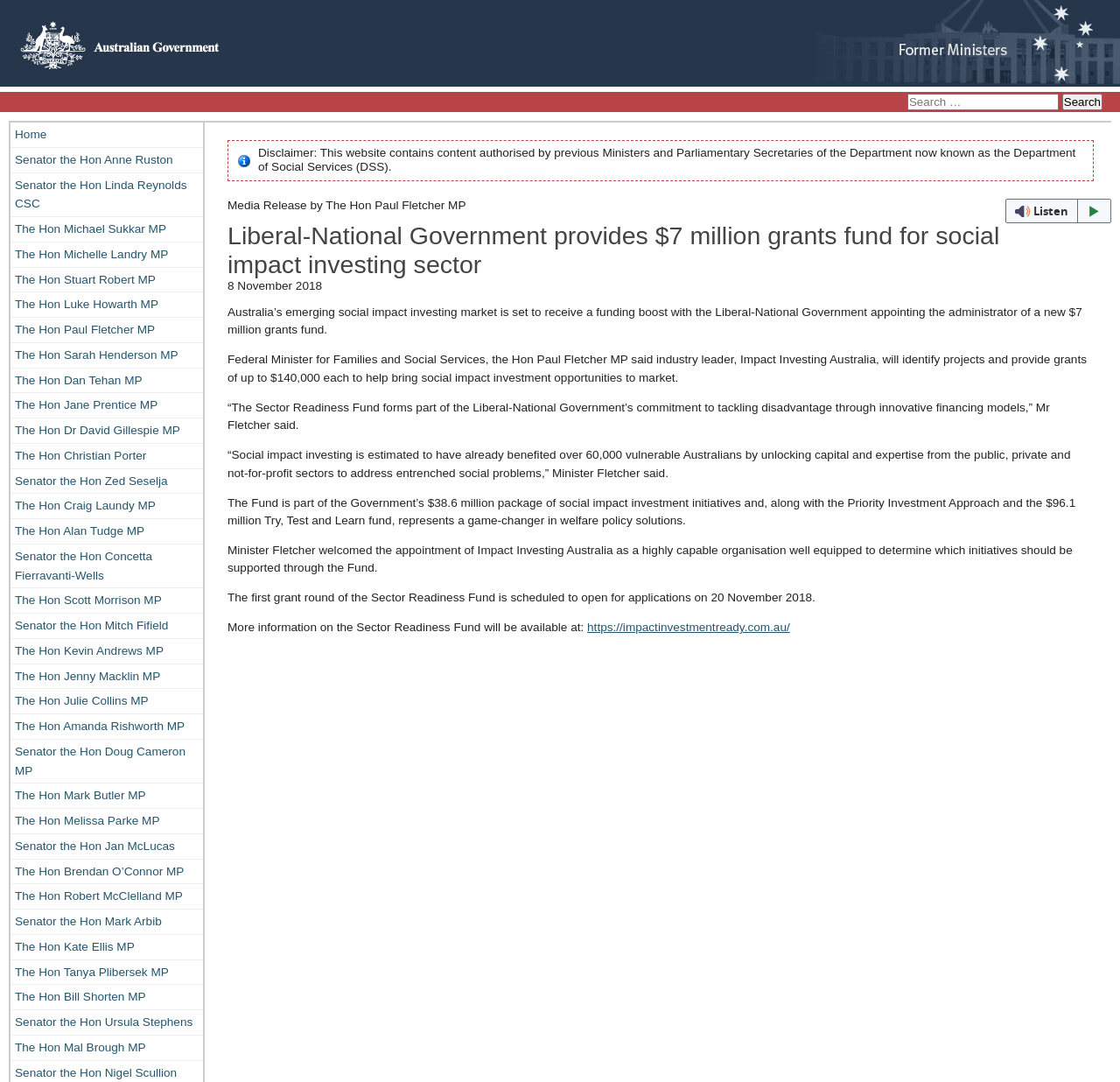What is the name of the organization appointed to administer the grants fund?
Using the image as a reference, answer the question in detail.

According to the article, the organization appointed to administer the grants fund is Impact Investing Australia, which will identify projects and provide grants of up to $140,000 each.